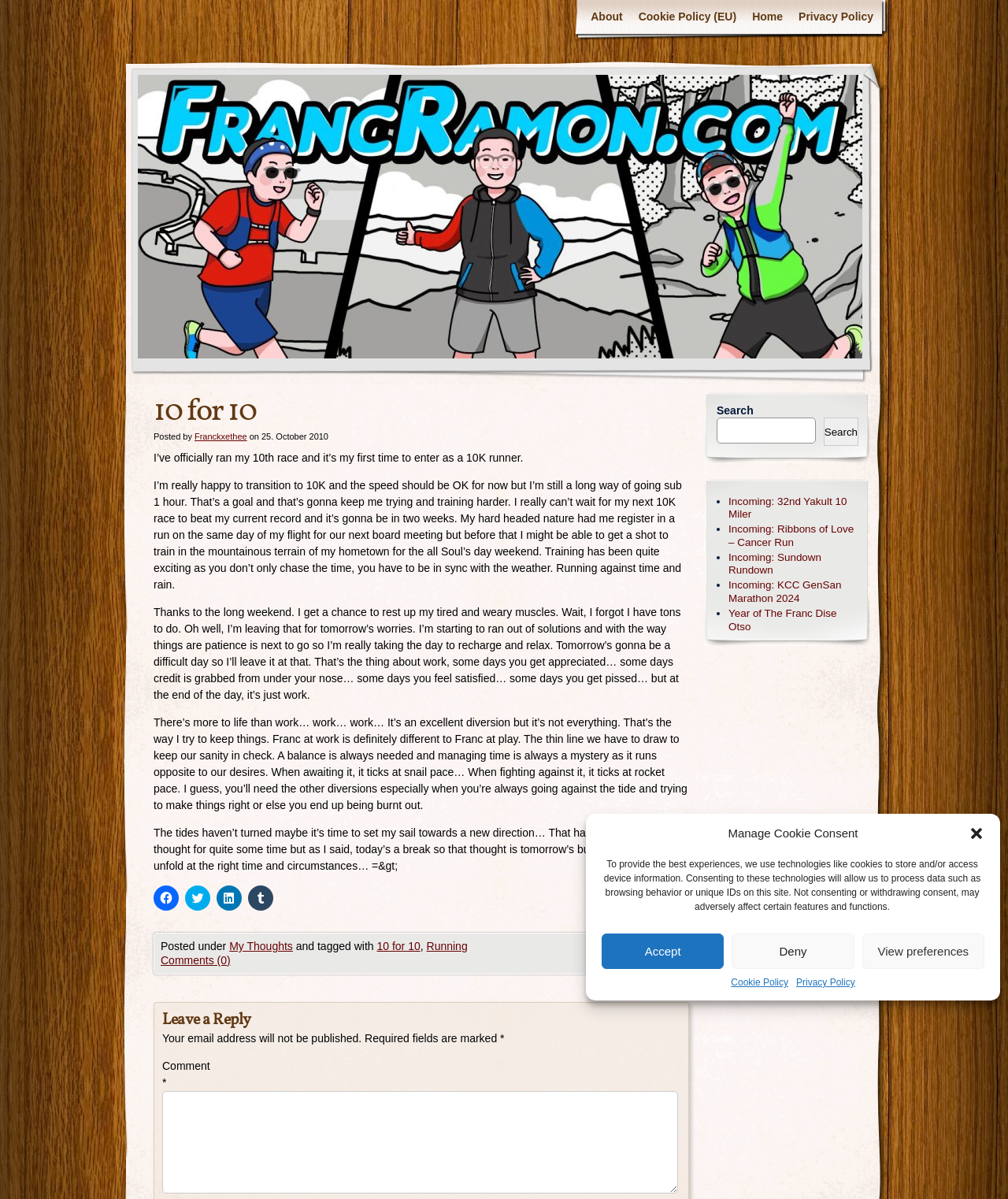What is the purpose of the search box?
Based on the visual content, answer with a single word or a brief phrase.

To search the website